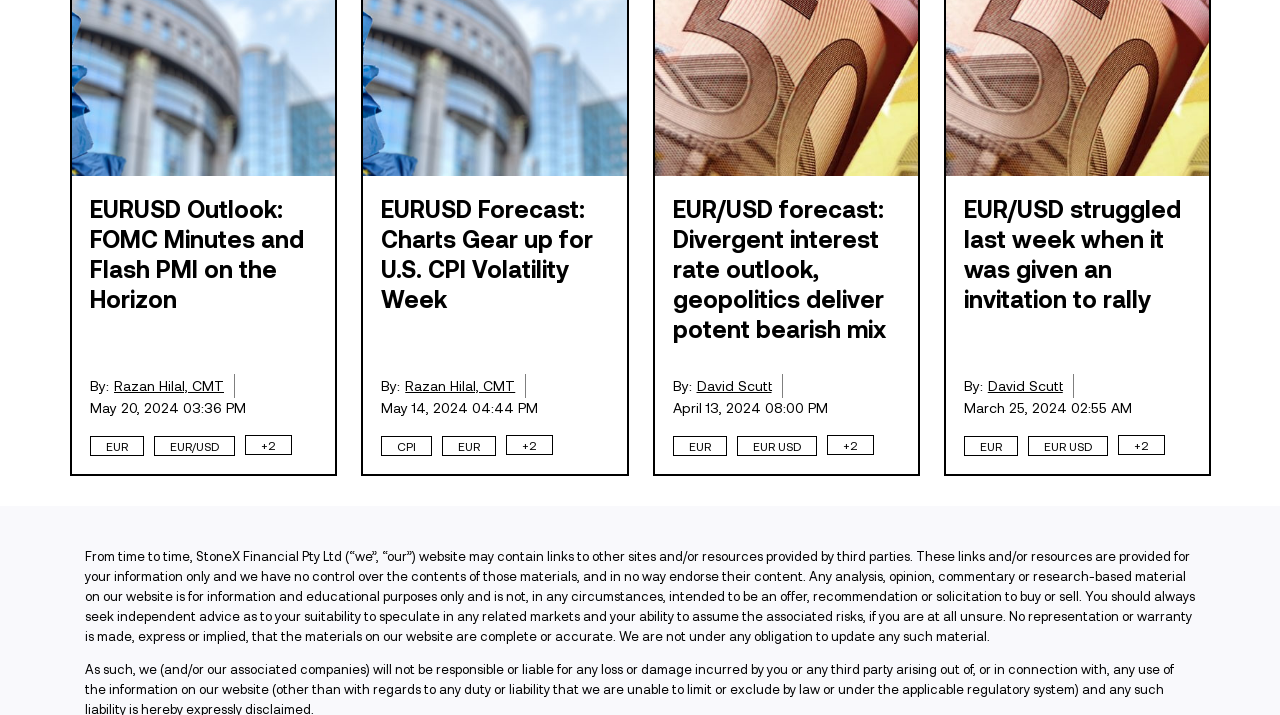Using the information in the image, give a detailed answer to the following question: How many articles are listed on the webpage?

The webpage has four articles listed, each with a title, author, date, and currency mentioned.